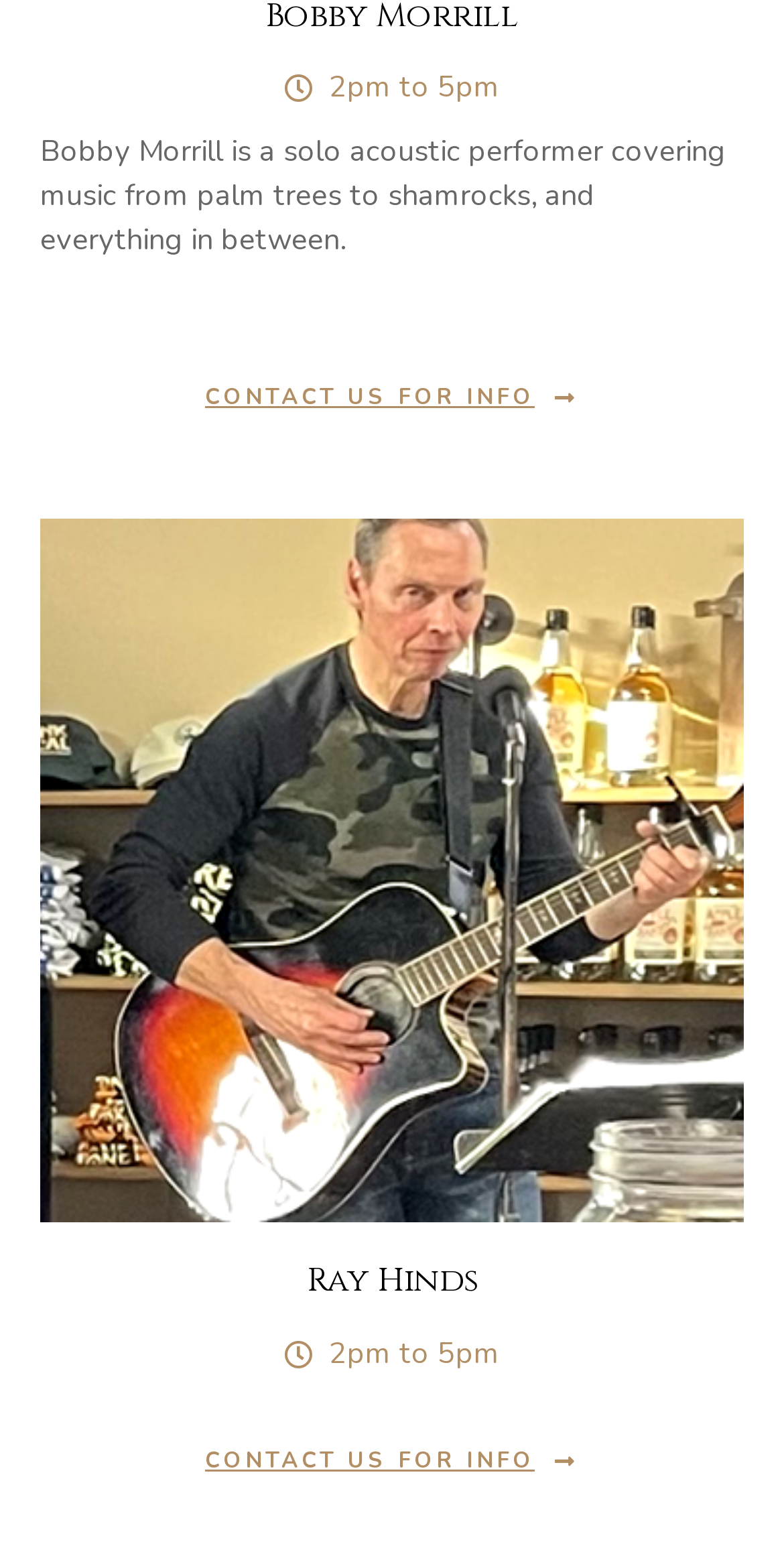Reply to the question with a single word or phrase:
What is the figure displayed on the webpage?

An image